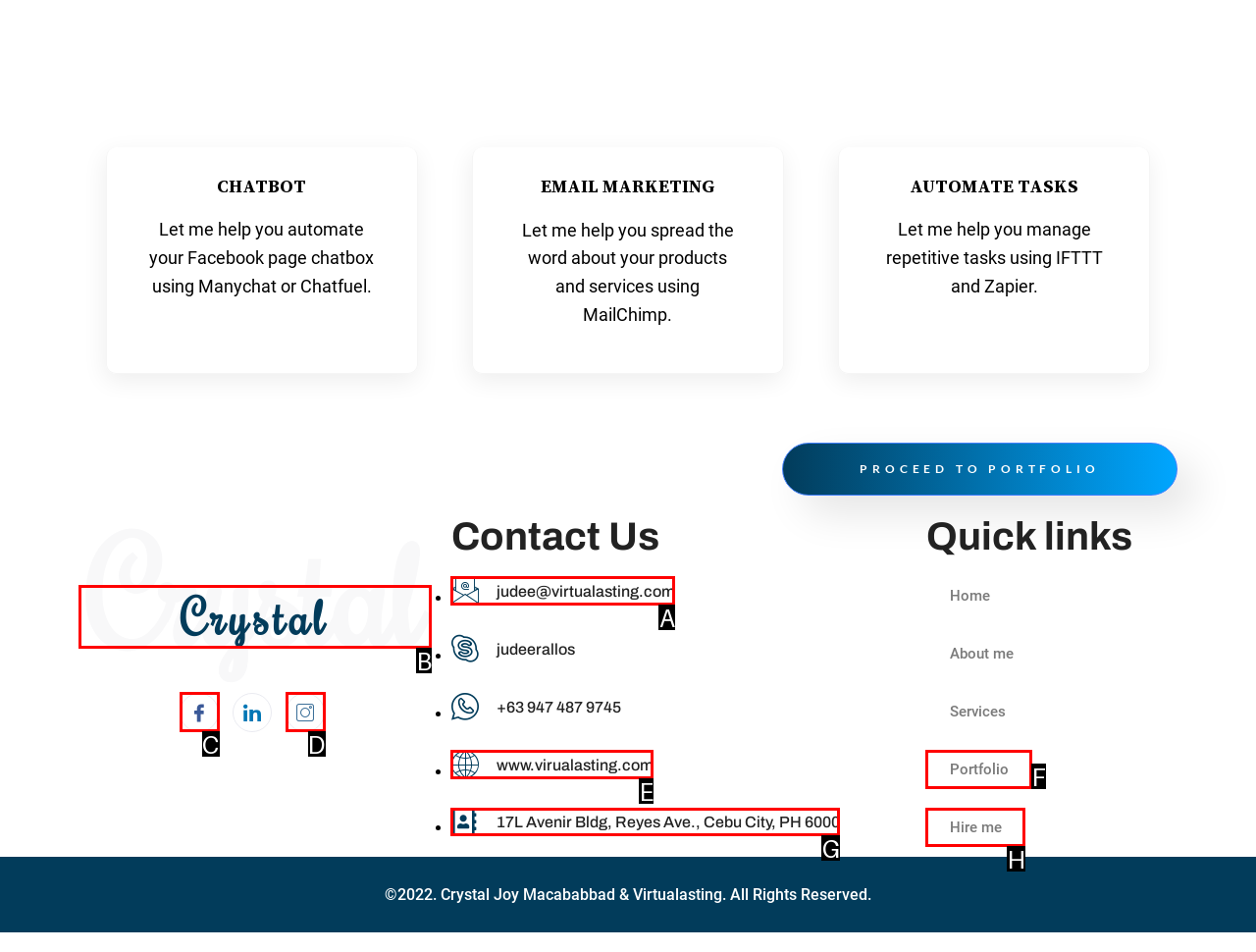Select the HTML element that corresponds to the description: Crystal
Reply with the letter of the correct option from the given choices.

B